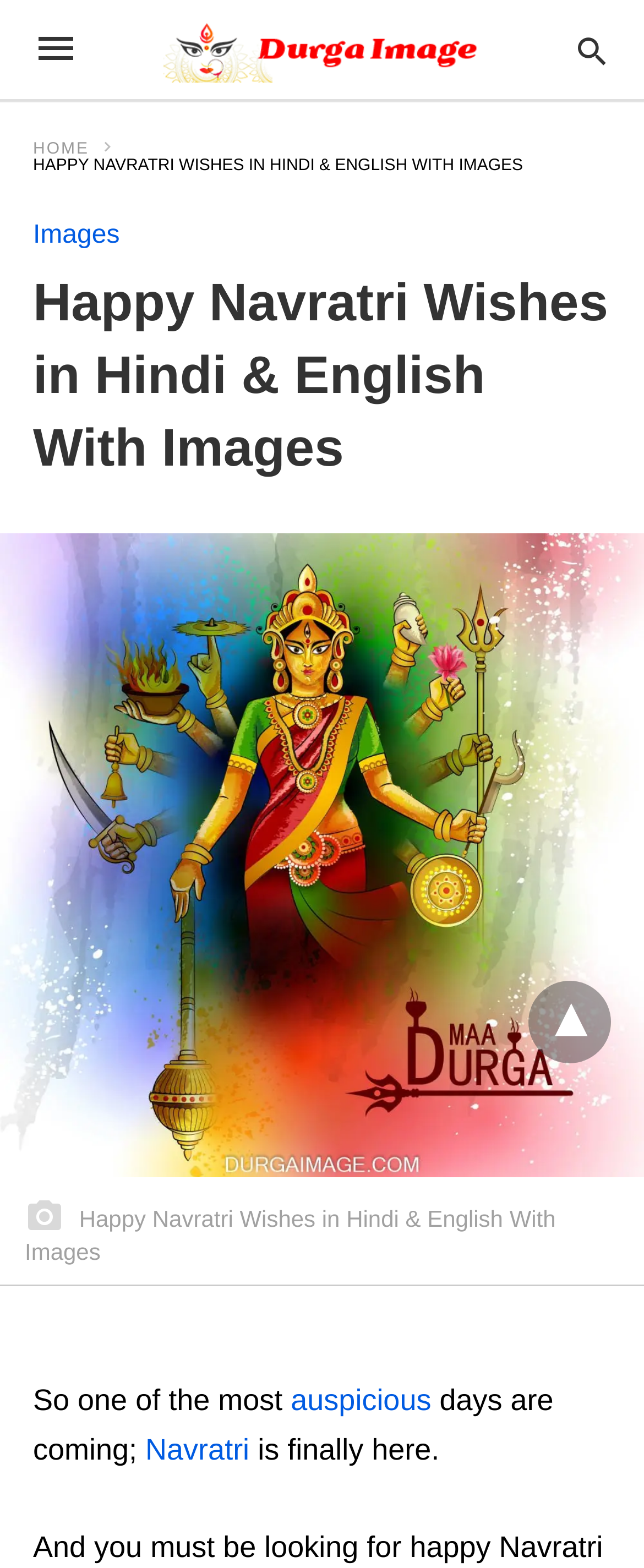Provide a single word or phrase to answer the given question: 
What is the purpose of the webpage?

To share wishes